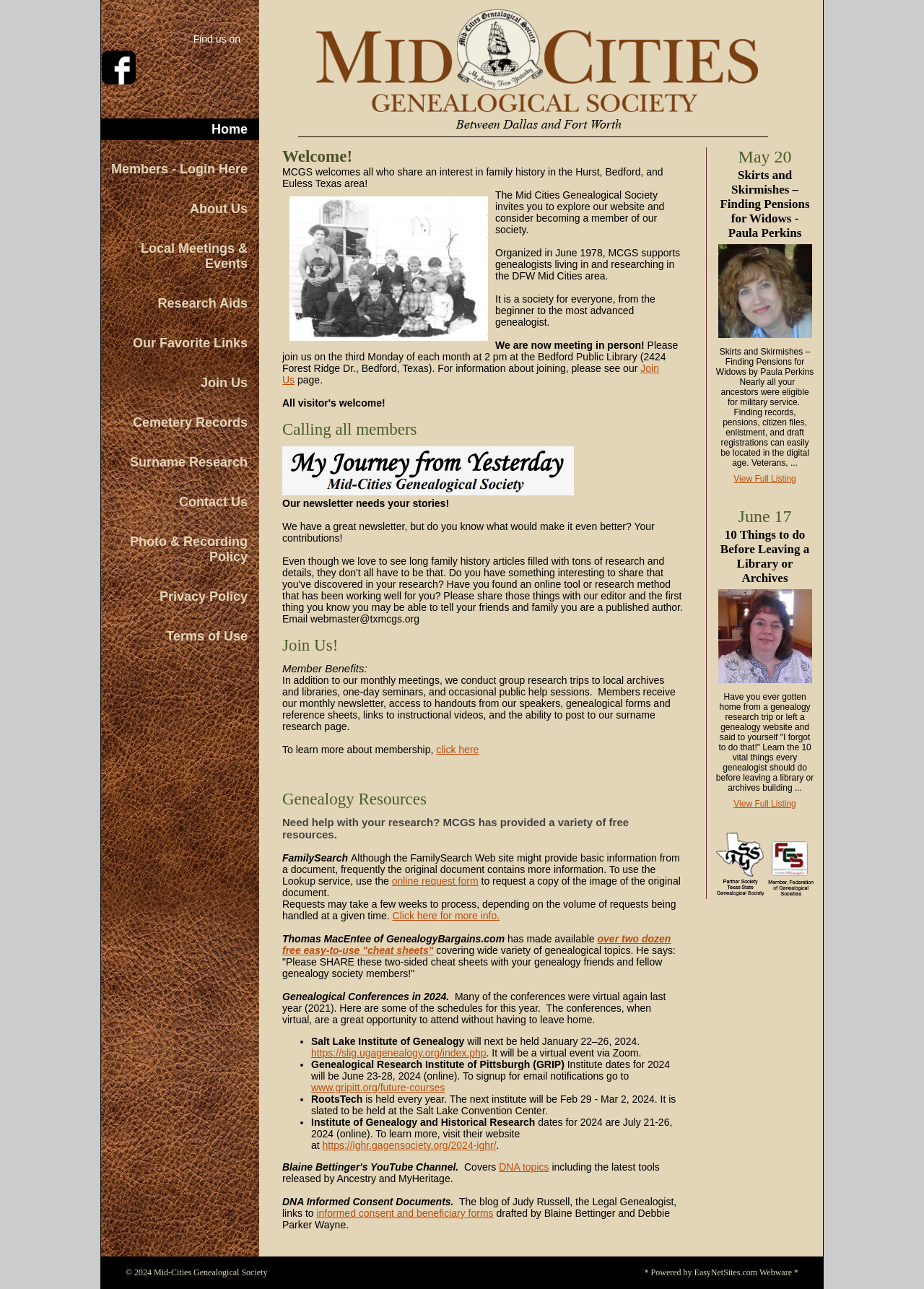What is the text of the webpage's headline?

Calling all members